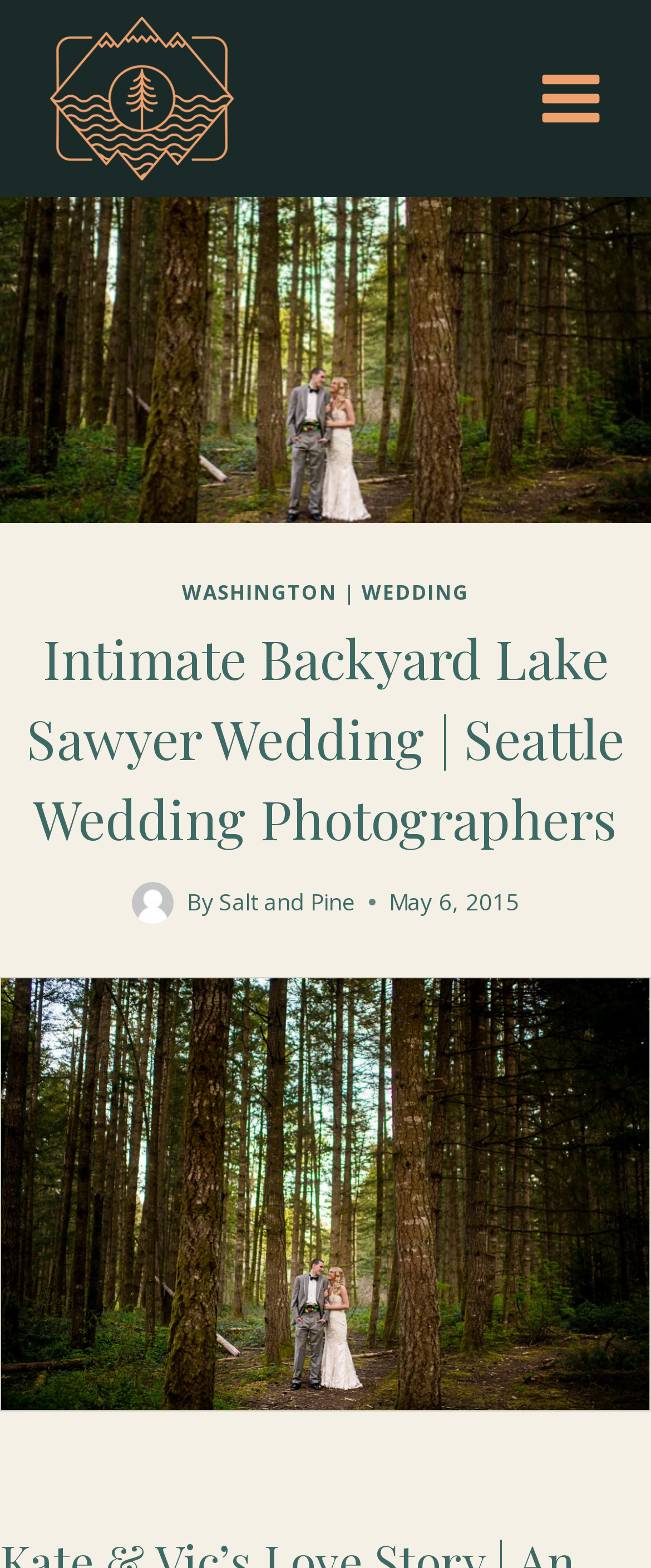Generate a thorough caption that explains the contents of the webpage.

This webpage is about a wedding story, specifically Vic and Kate's intimate backyard Lake Sawyer wedding in Black Diamond. At the top left corner, there is a logo of Salt and Pine Photography, which is also a link. On the top right corner, there is a button to open a menu, accompanied by a toggle menu icon.

Below the top section, there is a large image that spans the entire width of the page, showcasing the wedding scene. Above this image, there is a header section with a navigation menu that includes links to "WASHINGTON" and "WEDDING". The title of the webpage, "Intimate Backyard Lake Sawyer Wedding | Seattle Wedding Photographers", is prominently displayed in this section.

Underneath the title, there is a byline that reads "By Salt and Pine" with a link to the author's image. The date of the post, "May 6, 2015", is also displayed in this section. Below the header section, there is another large image that takes up most of the page's width, featuring a woodsy wedding bride and groom portrait in a Washington forest. At the very bottom of the page, there is a small, almost invisible text element that contains a non-breaking space character.